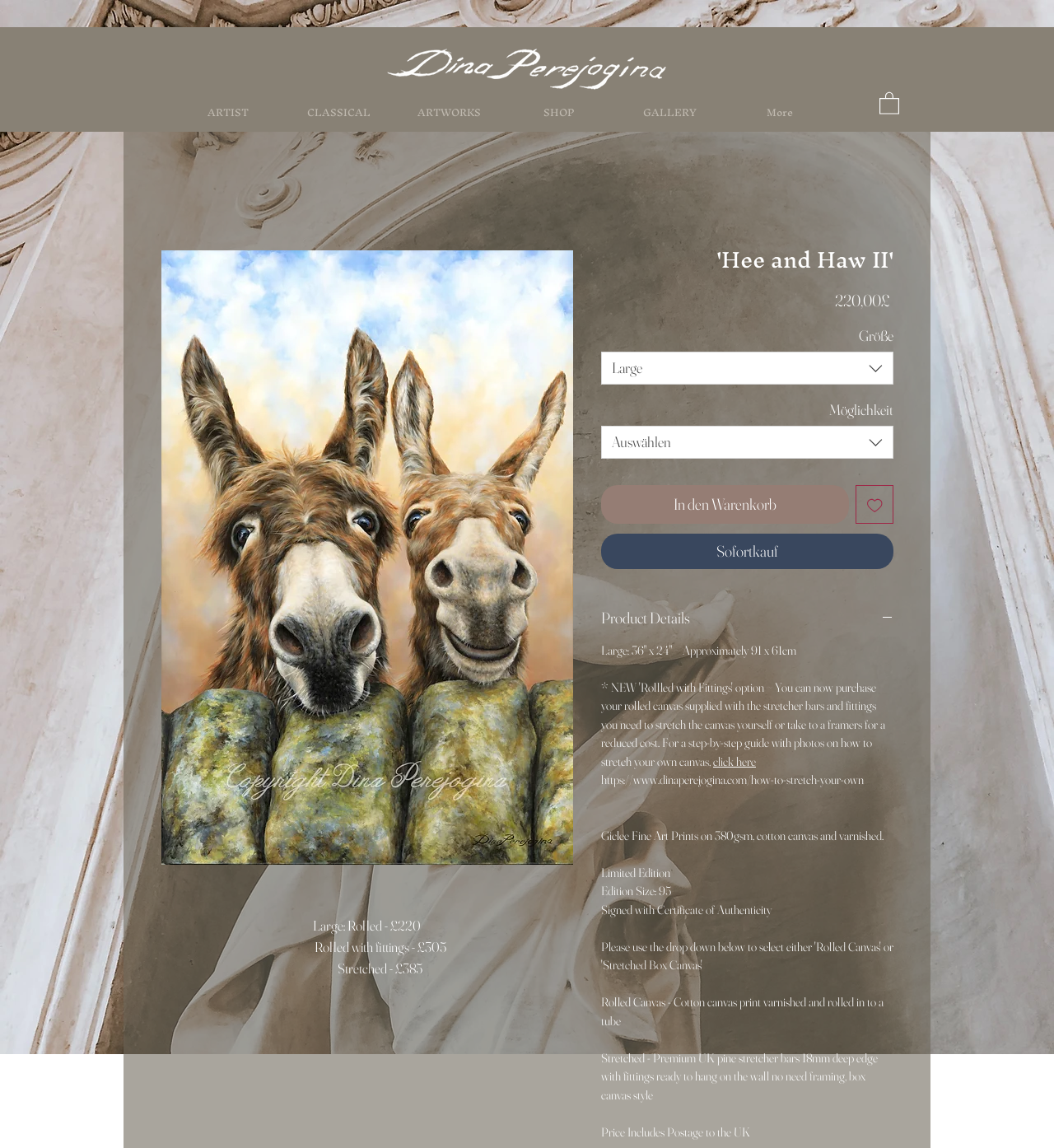Write a detailed summary of the webpage.

This webpage appears to be a product page for a piece of art titled "Hee and Haw II" by an artist. At the top of the page, there is a navigation menu with links to different sections of the website, including "ARTIST", "CLASSICAL", "ARTWORKS", "SHOP", and "GALLERY". 

Below the navigation menu, there is a large image of the artwork, which takes up most of the top half of the page. To the right of the image, there are three lines of text describing the pricing options for the artwork: "Large: Rolled - £220", "Rolled with fittings - £305", and "Stretched - £385".

Below the image and pricing information, there is a section with several buttons and dropdown menus. There are buttons to add the artwork to a shopping cart, wishlist, or to purchase it immediately. There are also dropdown menus to select the size and possibility of the artwork.

Further down the page, there is a section with detailed product information, including the dimensions of the artwork, the materials used, and the edition size. There are also links to more information about stretching and framing the artwork.

Throughout the page, there are several images, including a small icon next to the "More" link in the navigation menu, and several images used as icons for the buttons and dropdown menus.